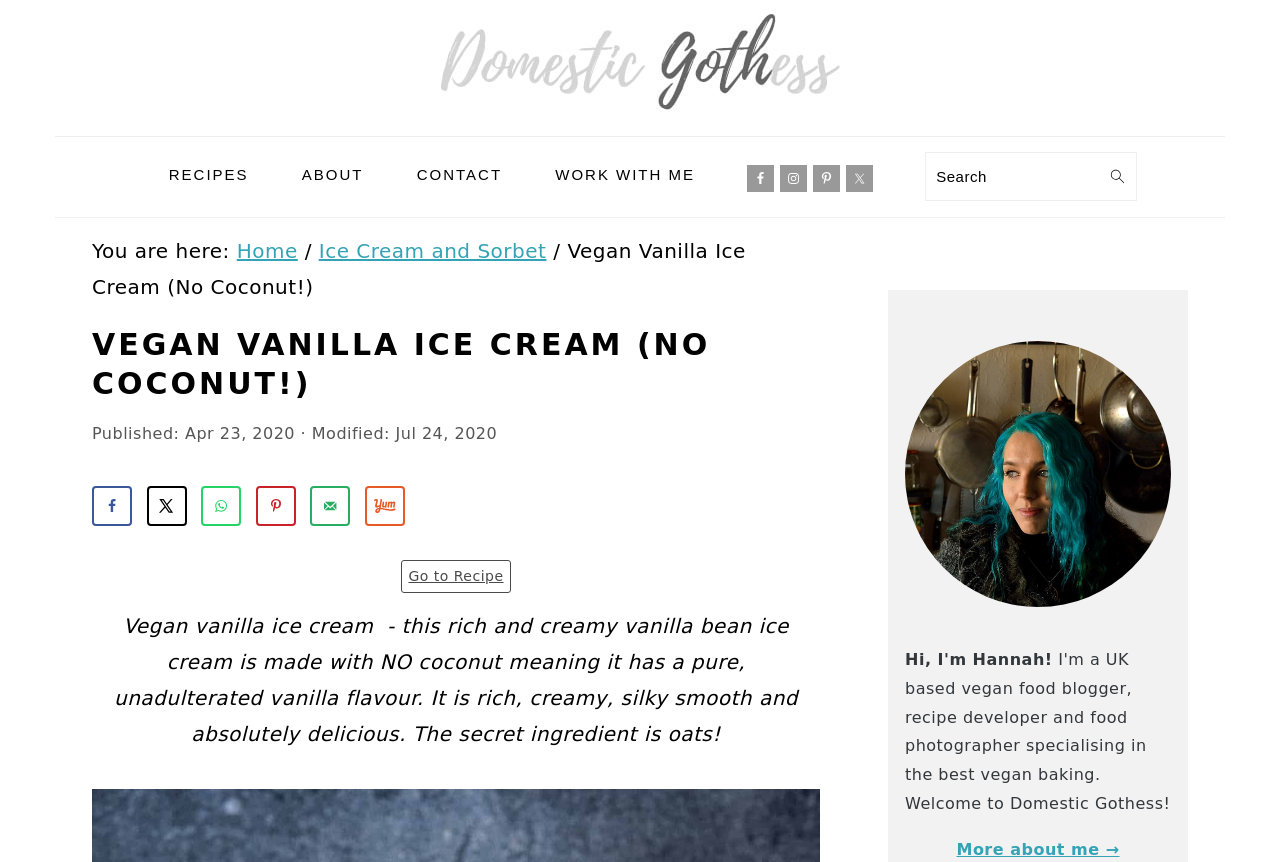What is the date of the last modification of the recipe?
Please answer the question as detailed as possible.

I determined the date of the last modification of the recipe by looking at the text 'Modified: Jul 24, 2020' which is located below the recipe title, indicating the date of the last modification.